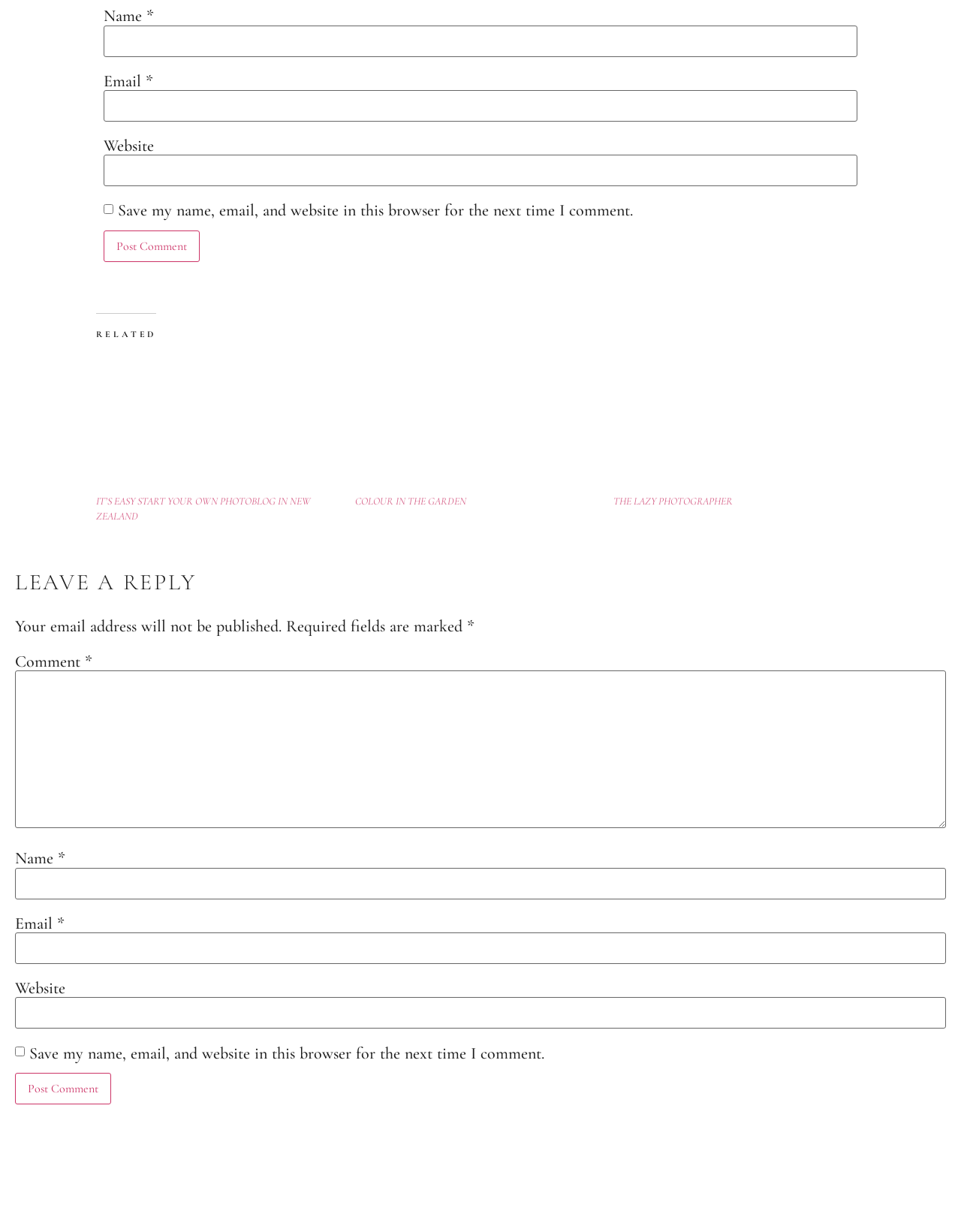Please locate the clickable area by providing the bounding box coordinates to follow this instruction: "Enter your email".

[0.108, 0.073, 0.892, 0.099]